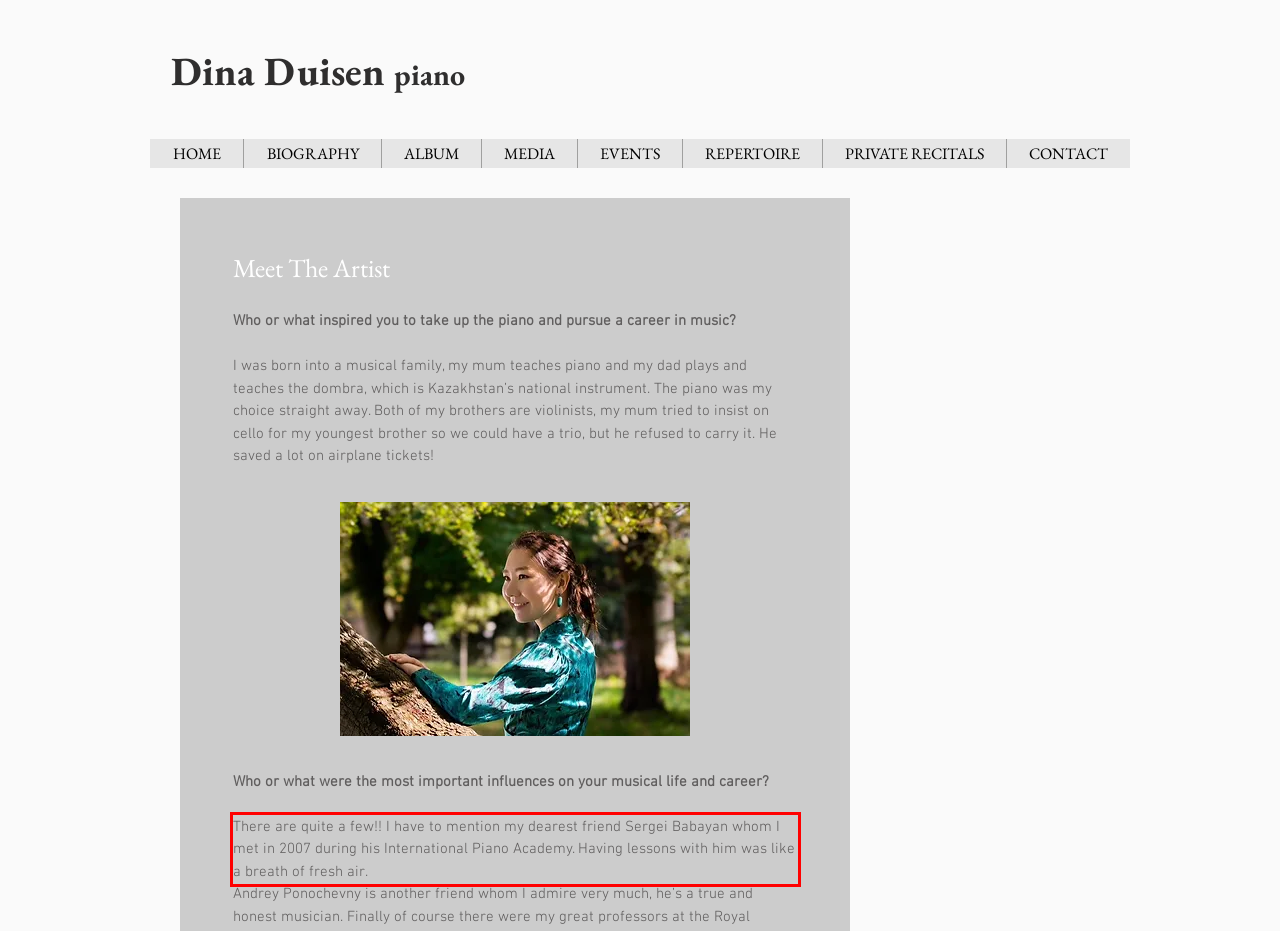Please use OCR to extract the text content from the red bounding box in the provided webpage screenshot.

There are quite a few!! I have to mention my dearest friend Sergei Babayan whom I met in 2007 during his International Piano Academy. Having lessons with him was like a breath of fresh air.